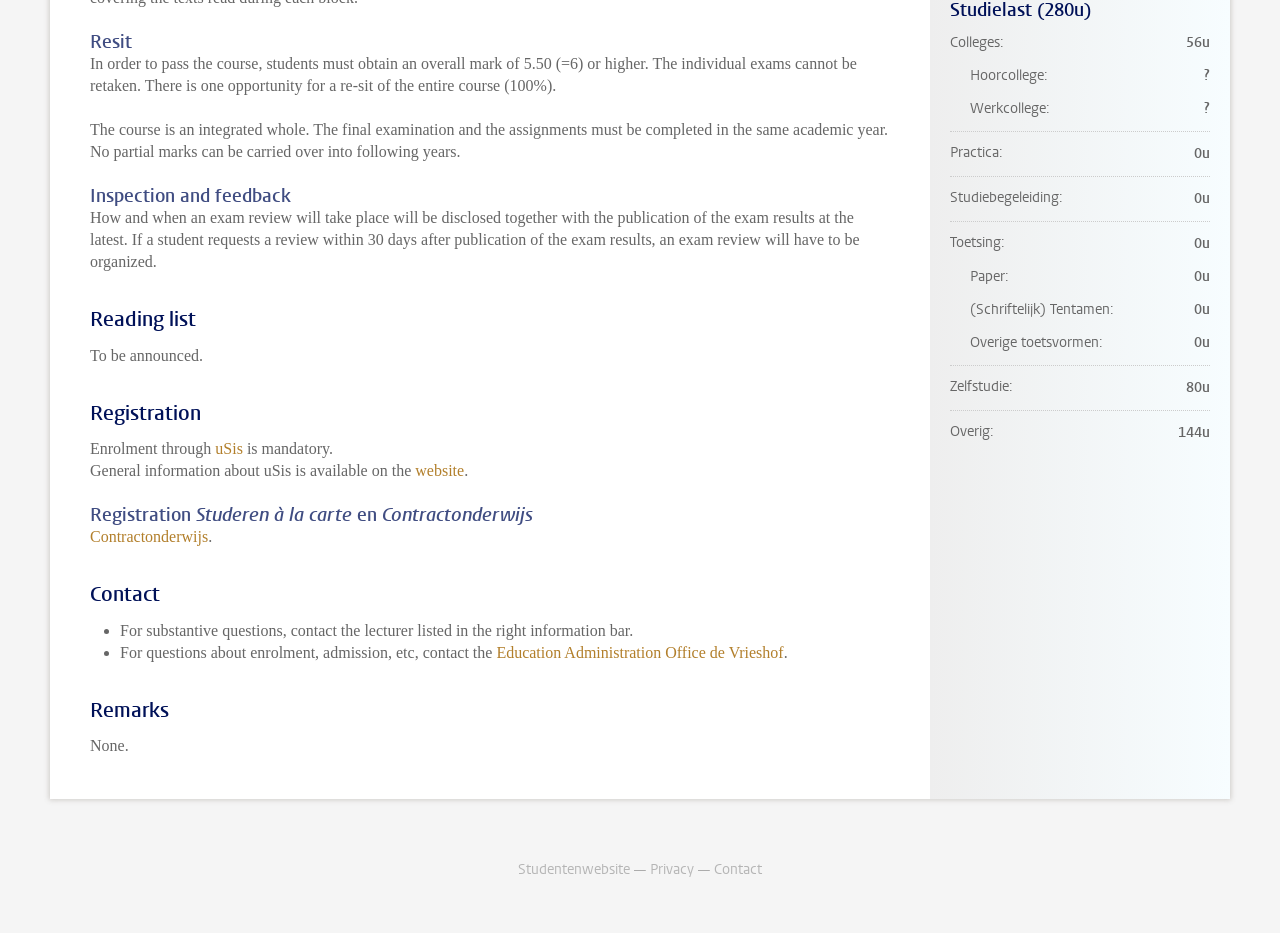How many units of 'Zelfstudie' are required?
Please provide a single word or phrase in response based on the screenshot.

80u